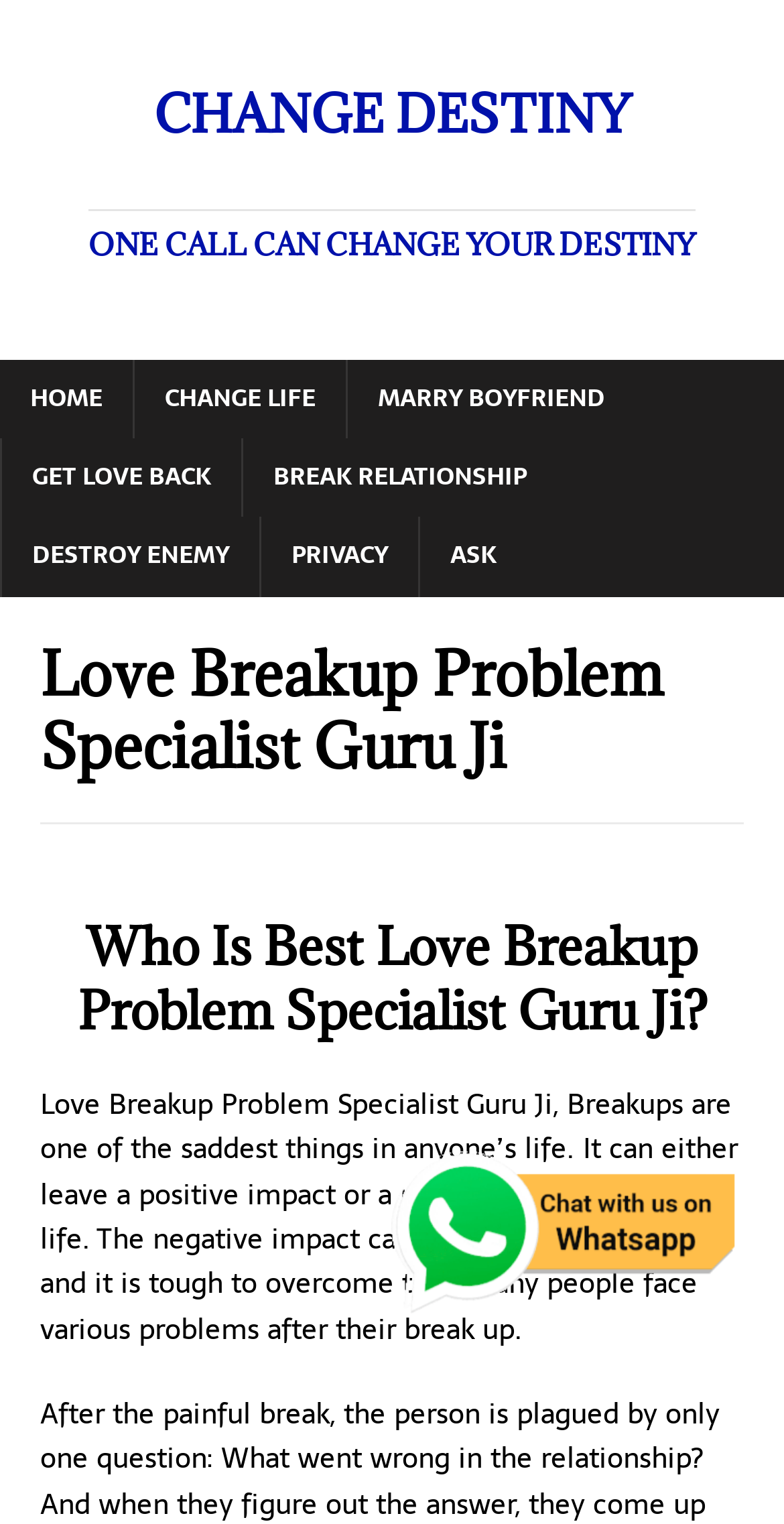What is the purpose of the 'CHANGE DESTINY' link?
Please answer using one word or phrase, based on the screenshot.

To change one's destiny